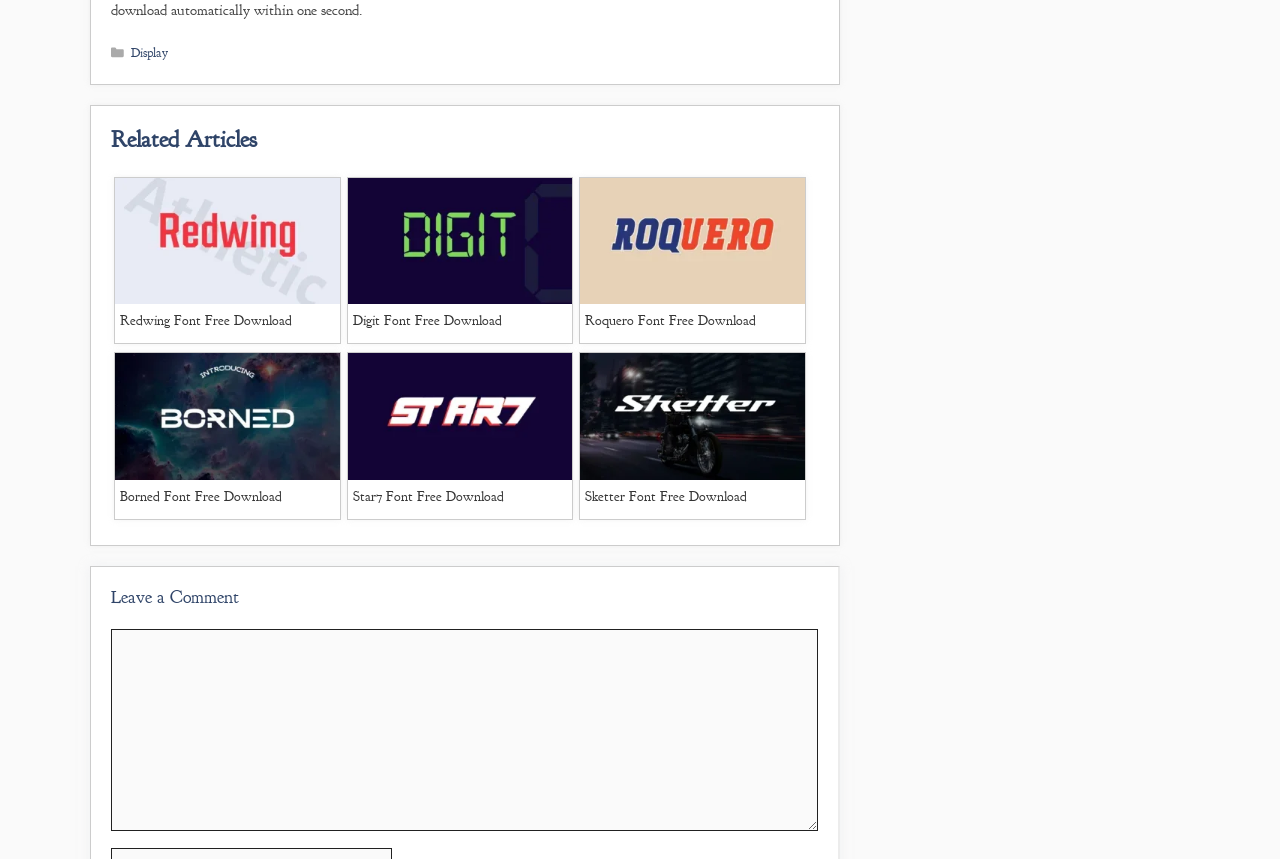Provide the bounding box coordinates of the HTML element this sentence describes: "Display". The bounding box coordinates consist of four float numbers between 0 and 1, i.e., [left, top, right, bottom].

[0.103, 0.053, 0.132, 0.071]